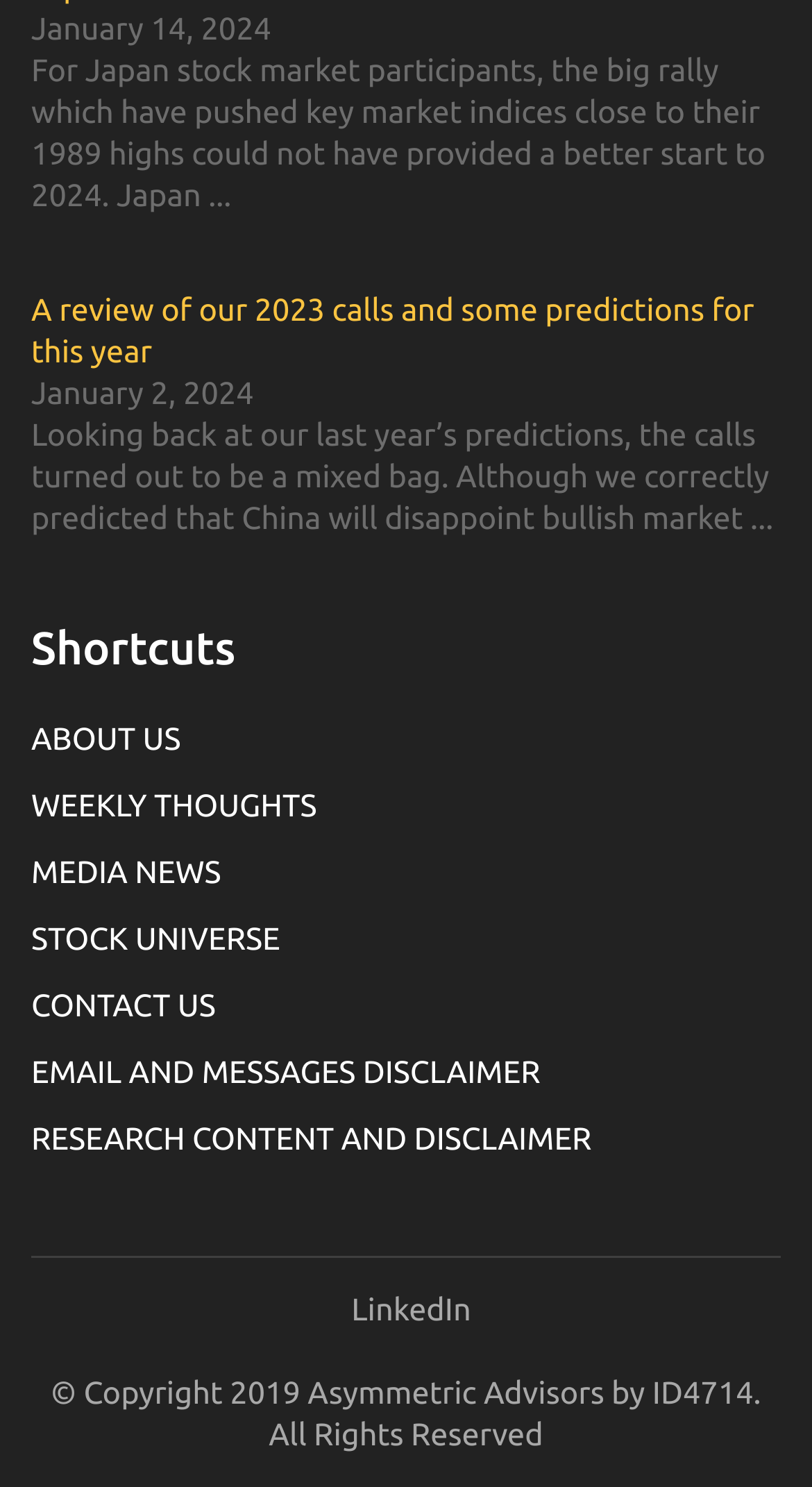Give a one-word or short phrase answer to this question: 
What is the date of the first article?

January 14, 2024